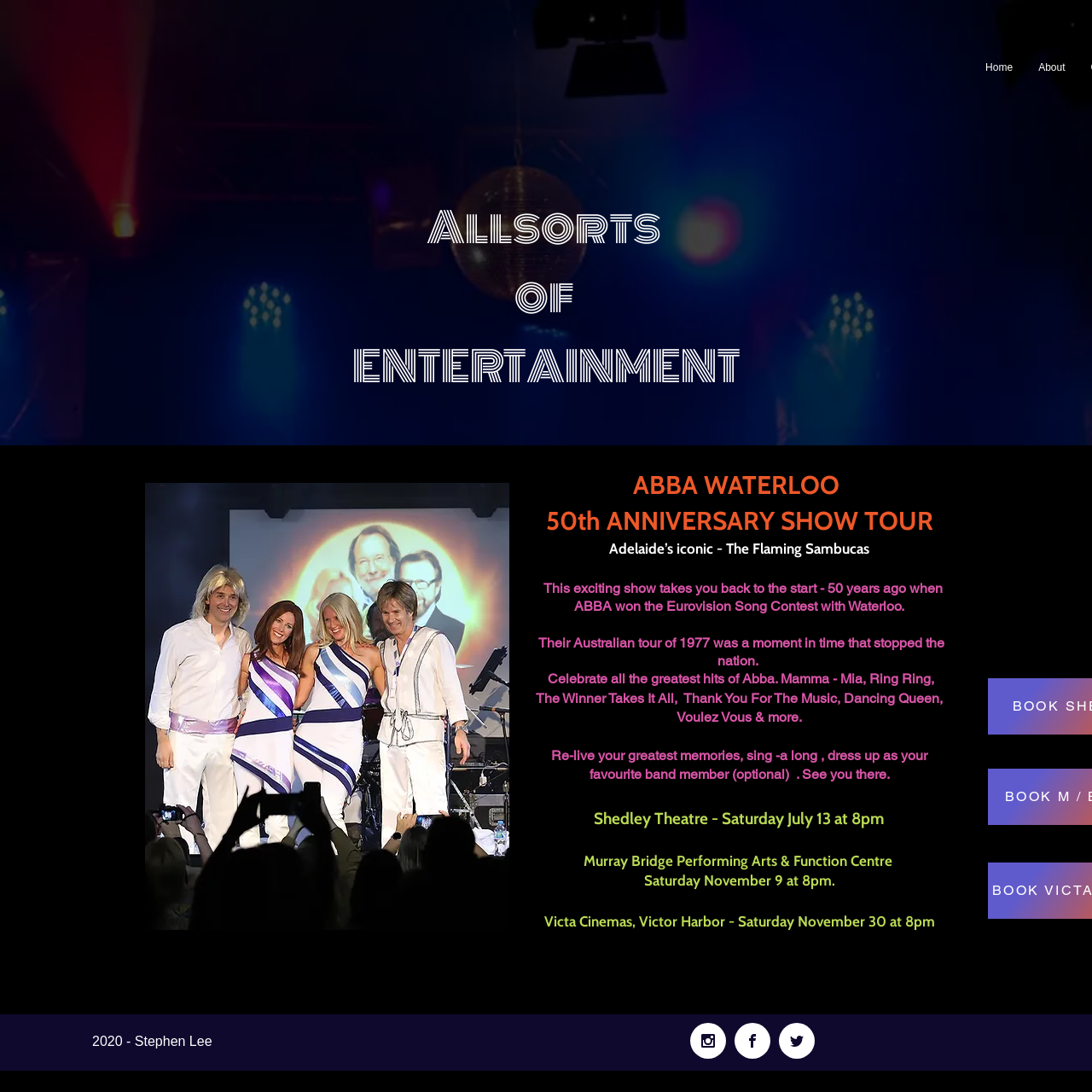Please predict the bounding box coordinates (top-left x, top-left y, bottom-right x, bottom-right y) for the UI element in the screenshot that fits the description: About

[0.939, 0.055, 0.987, 0.069]